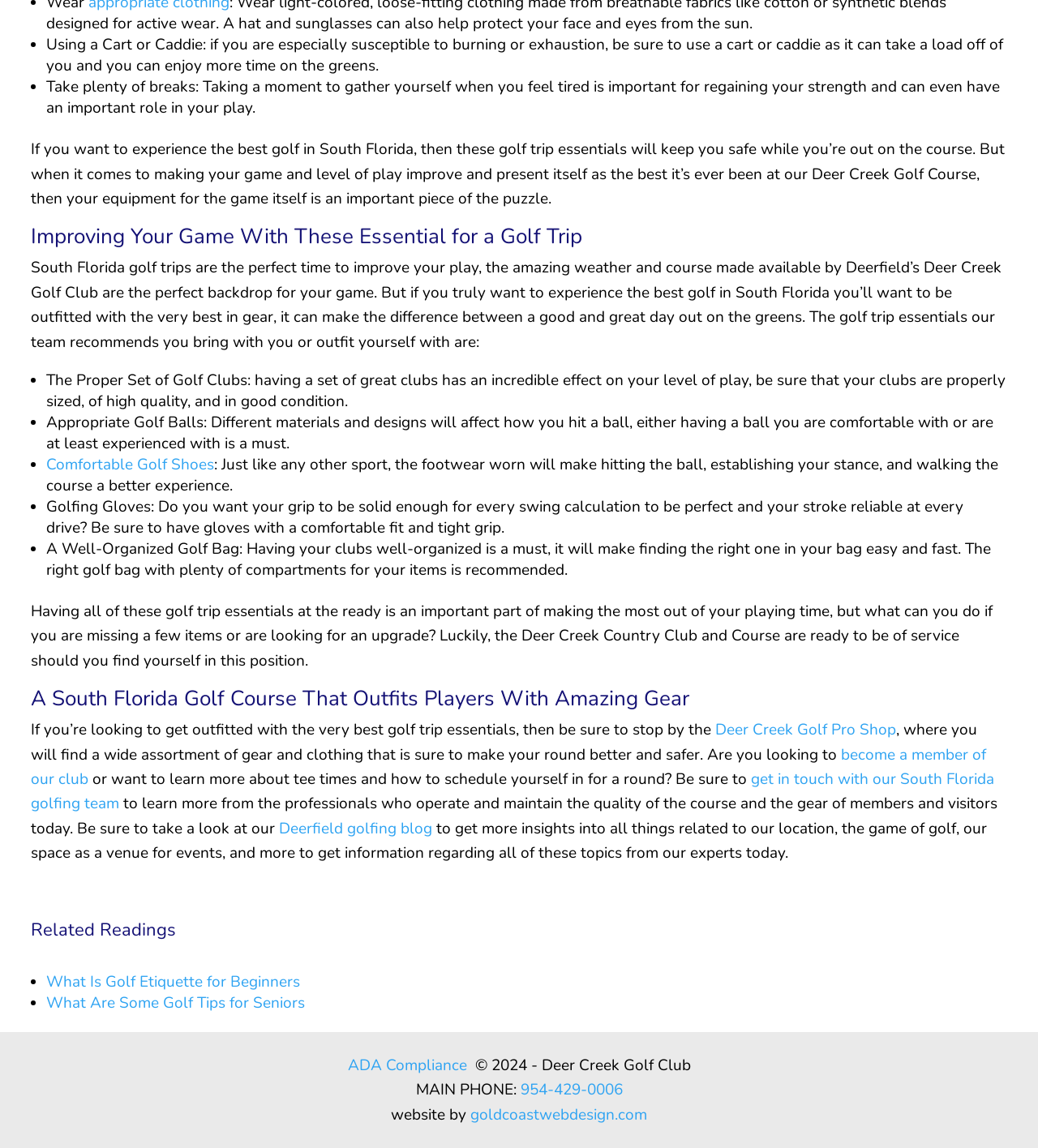Find the bounding box coordinates of the area that needs to be clicked in order to achieve the following instruction: "Visit the 'Deer Creek Golf Pro Shop'". The coordinates should be specified as four float numbers between 0 and 1, i.e., [left, top, right, bottom].

[0.689, 0.626, 0.864, 0.645]